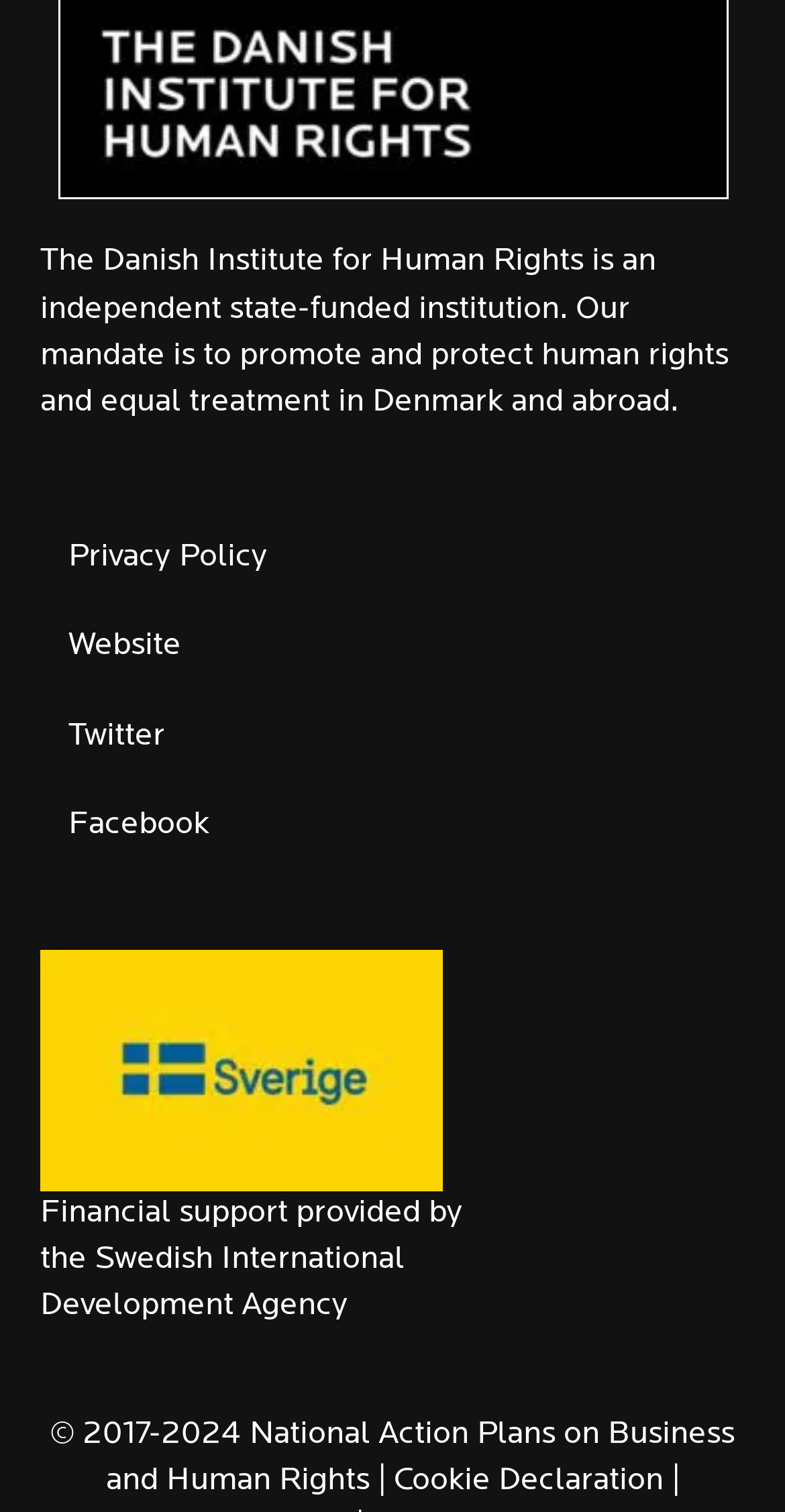Bounding box coordinates are to be given in the format (top-left x, top-left y, bottom-right x, bottom-right y). All values must be floating point numbers between 0 and 1. Provide the bounding box coordinate for the UI element described as: Cookie Declaration

[0.502, 0.969, 0.849, 0.991]